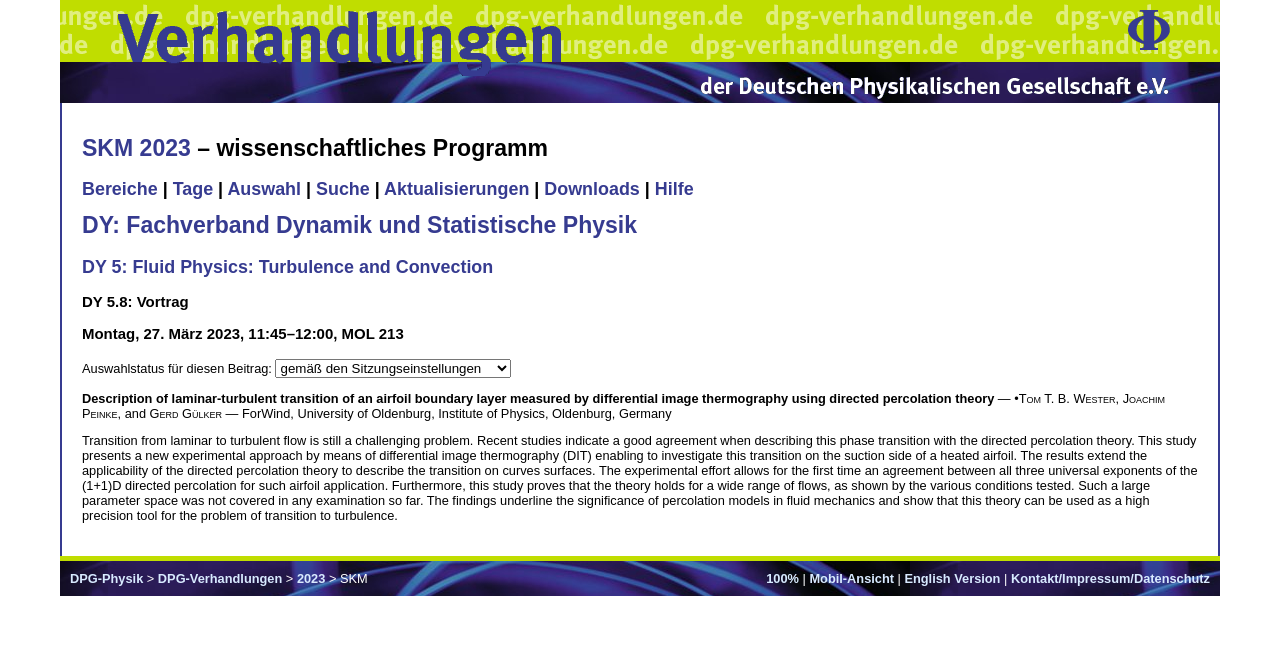Find the main header of the webpage and produce its text content.

SKM 2023 – wissenschaftliches Programm